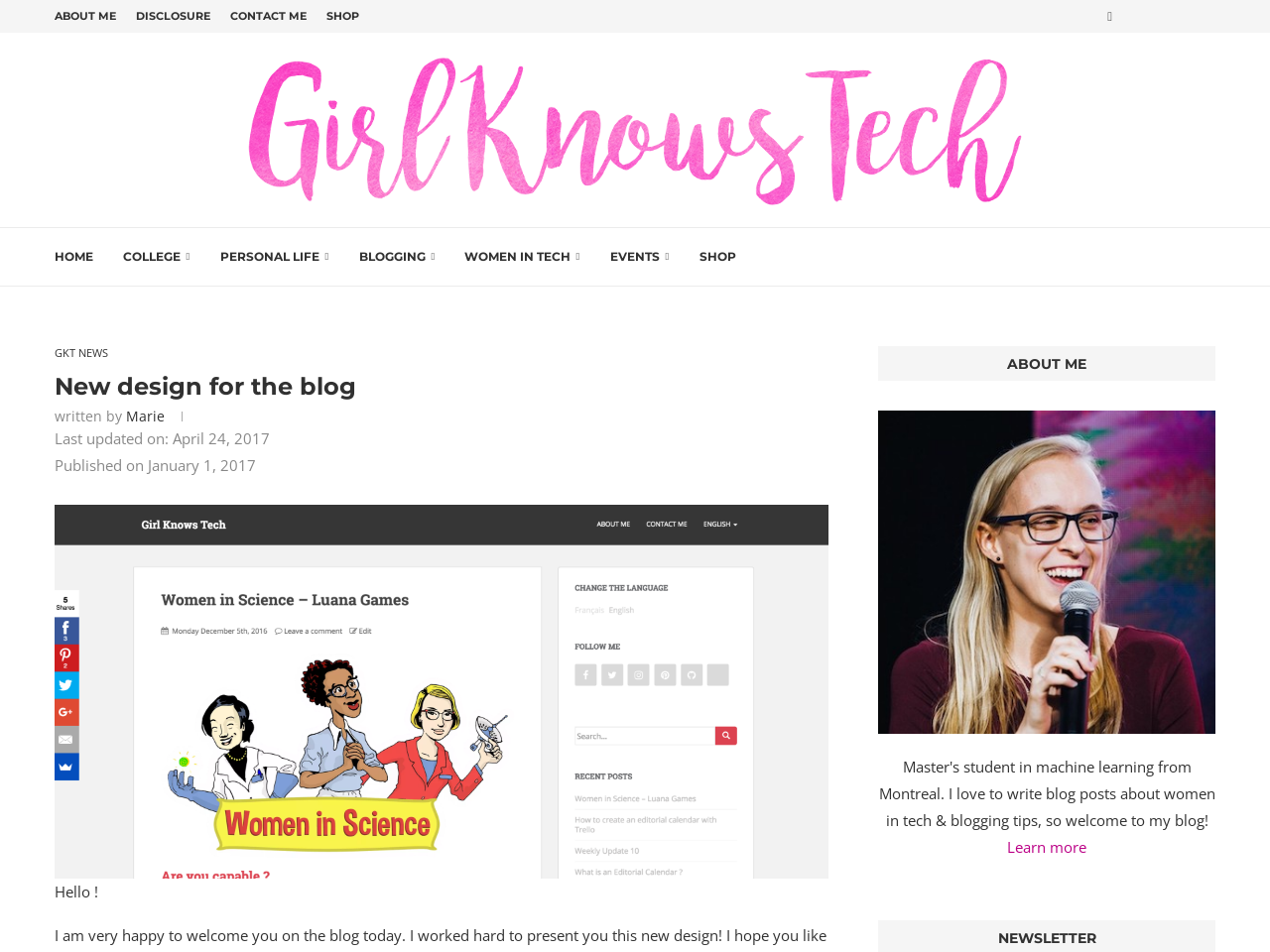Pinpoint the bounding box coordinates of the area that should be clicked to complete the following instruction: "go to about me page". The coordinates must be given as four float numbers between 0 and 1, i.e., [left, top, right, bottom].

[0.691, 0.431, 0.957, 0.452]